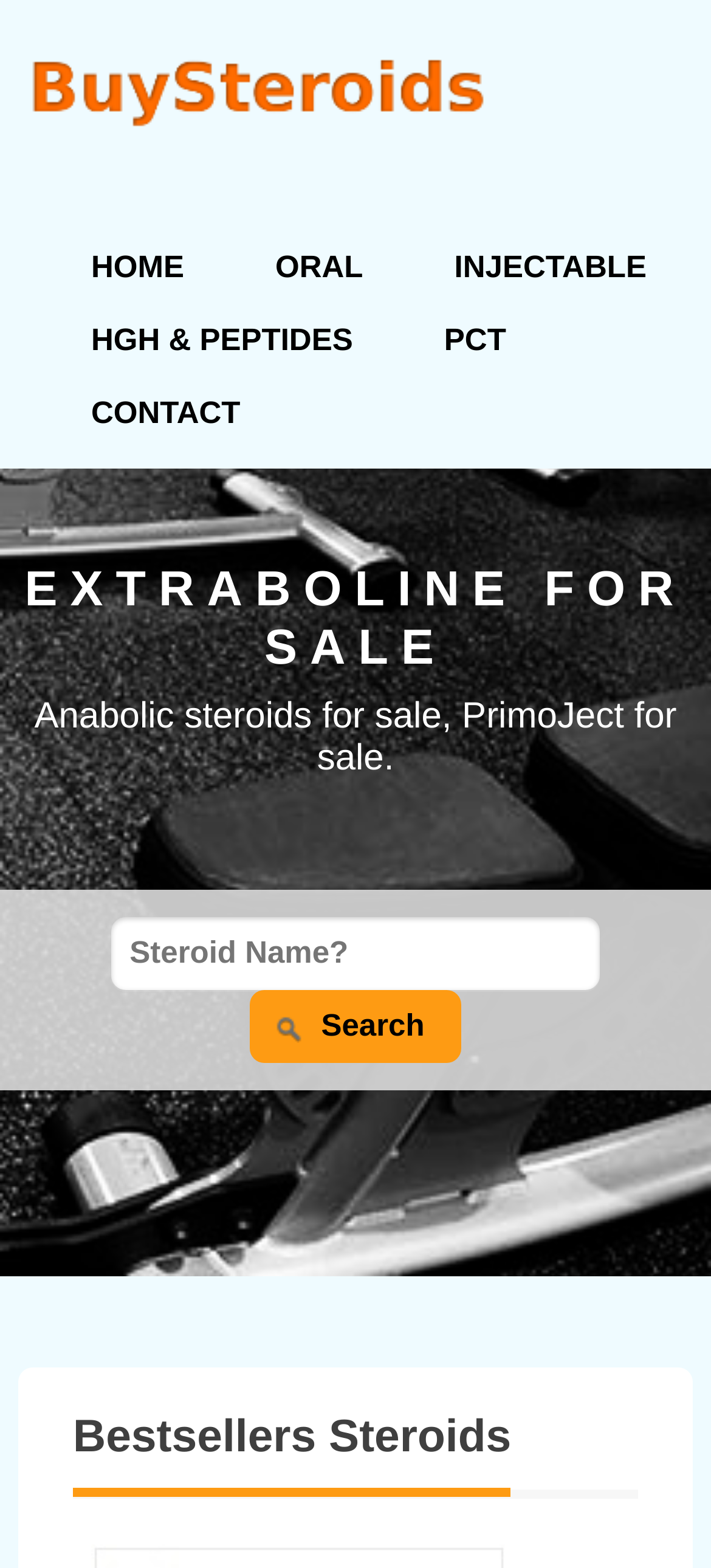What is the purpose of the search bar?
Kindly offer a comprehensive and detailed response to the question.

The search bar is located in the middle of the webpage, with a label 'Steroid Name?' and a search button next to it. This suggests that the user can input the name of a steroid to search for it on the website, implying that the website is an online store for steroids.